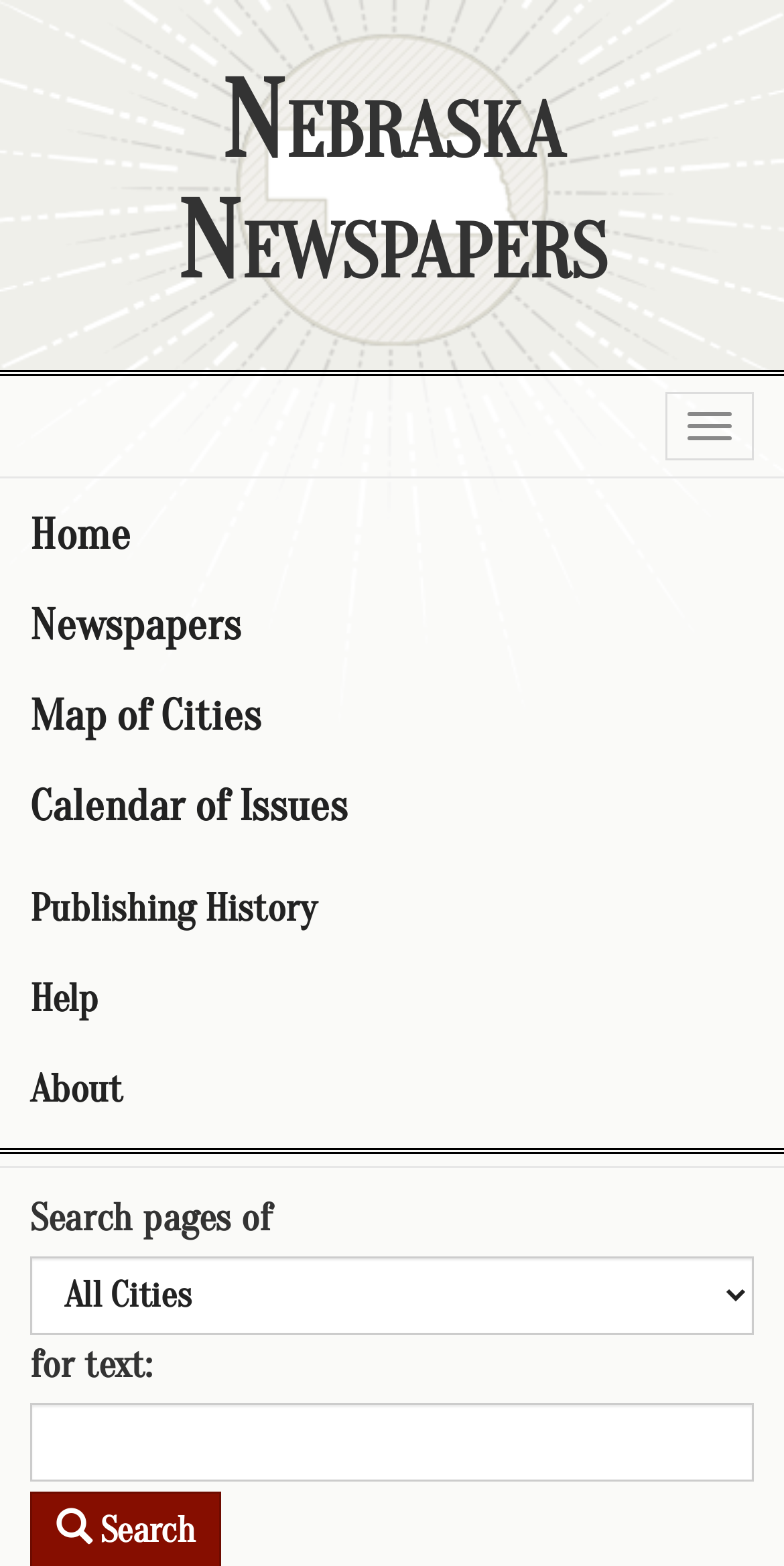Respond to the following query with just one word or a short phrase: 
What is the name of the newspaper on this page?

Omaha daily bee